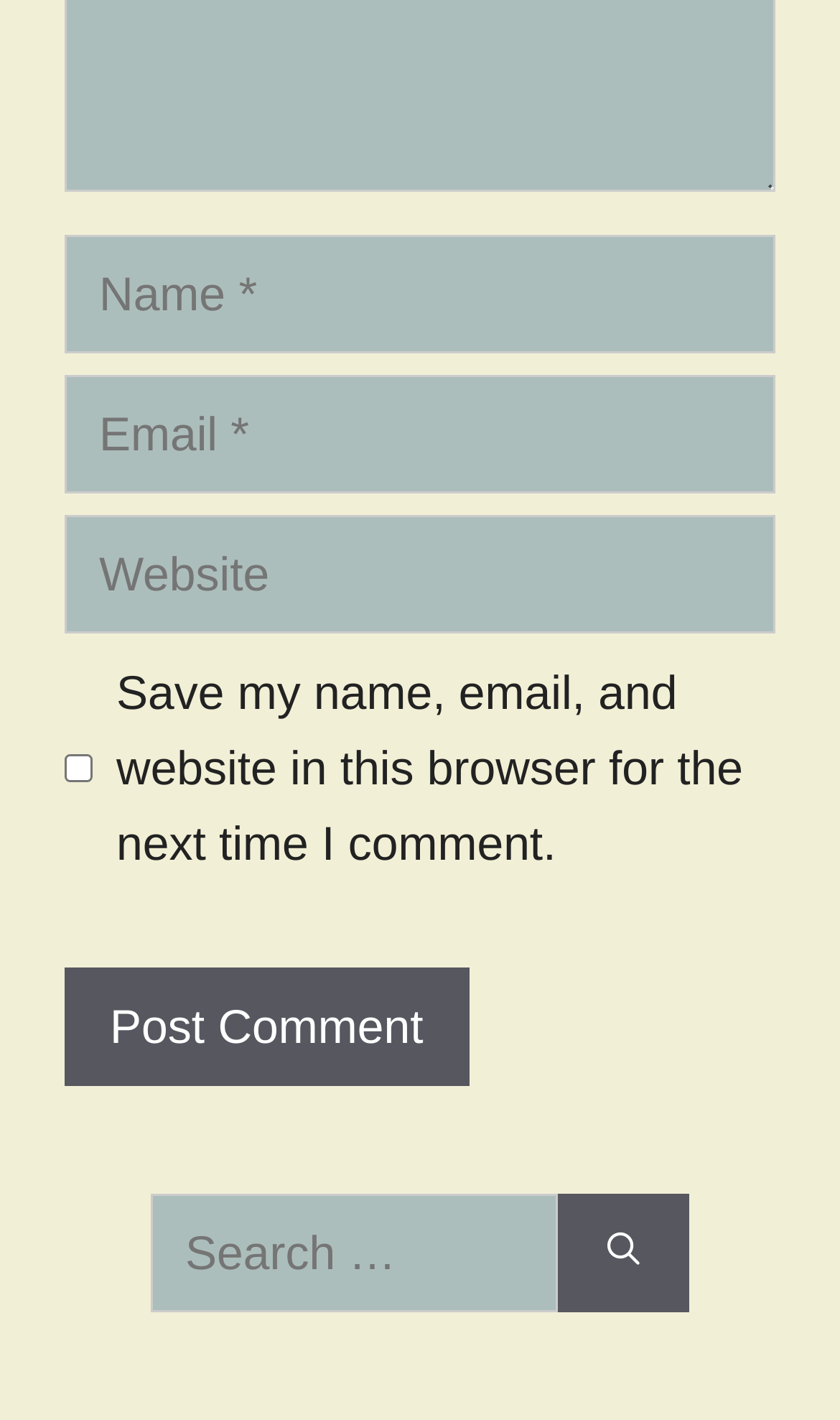What is the purpose of the checkbox?
Answer the question with a single word or phrase derived from the image.

Save comment info